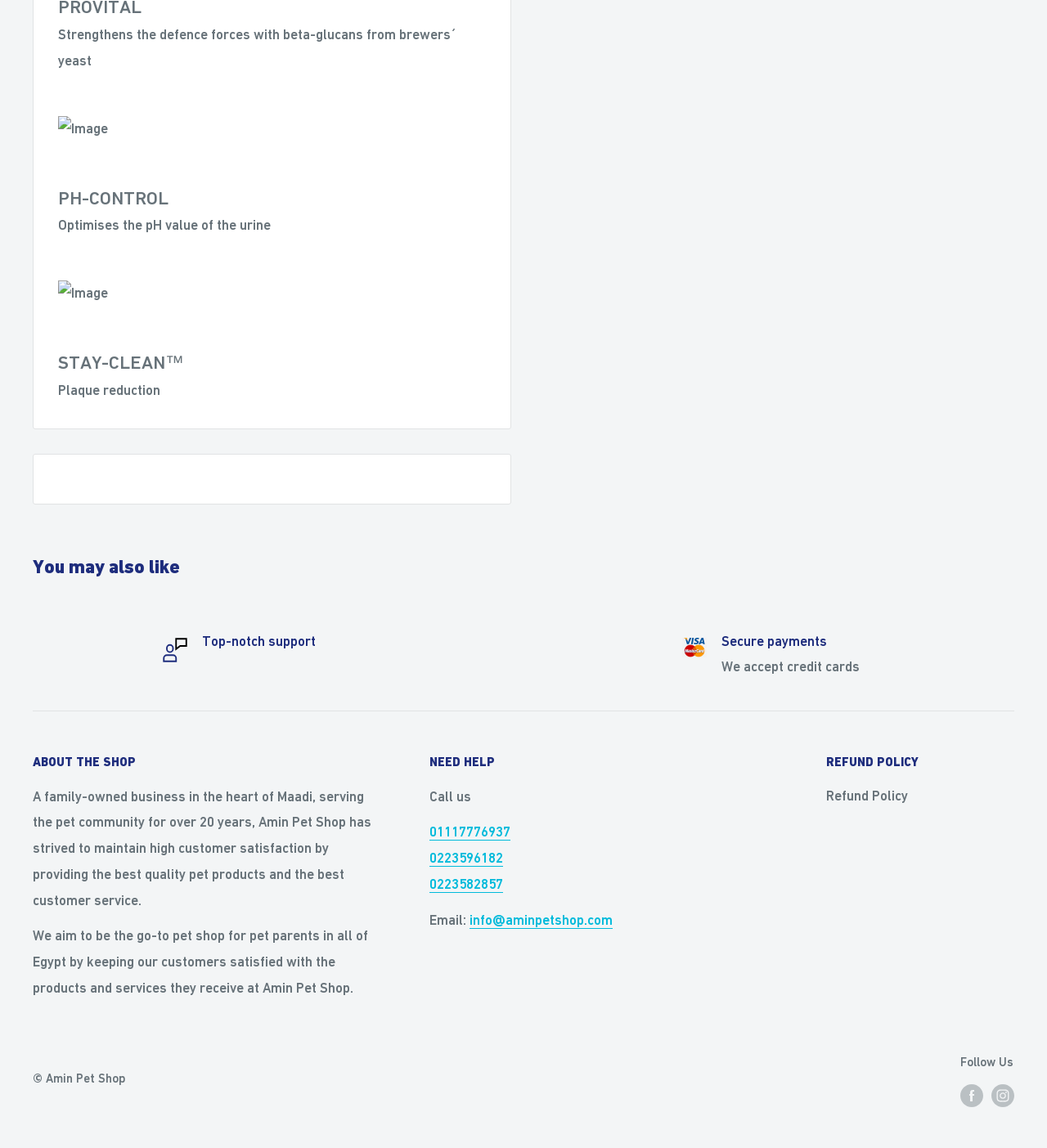How can I contact Amin Pet Shop?
Could you answer the question with a detailed and thorough explanation?

The contact information of Amin Pet Shop can be found in the 'NEED HELP' section, where it provides phone numbers and an email address. This suggests that customers can contact the shop by calling one of the provided numbers or by sending an email to the specified address.